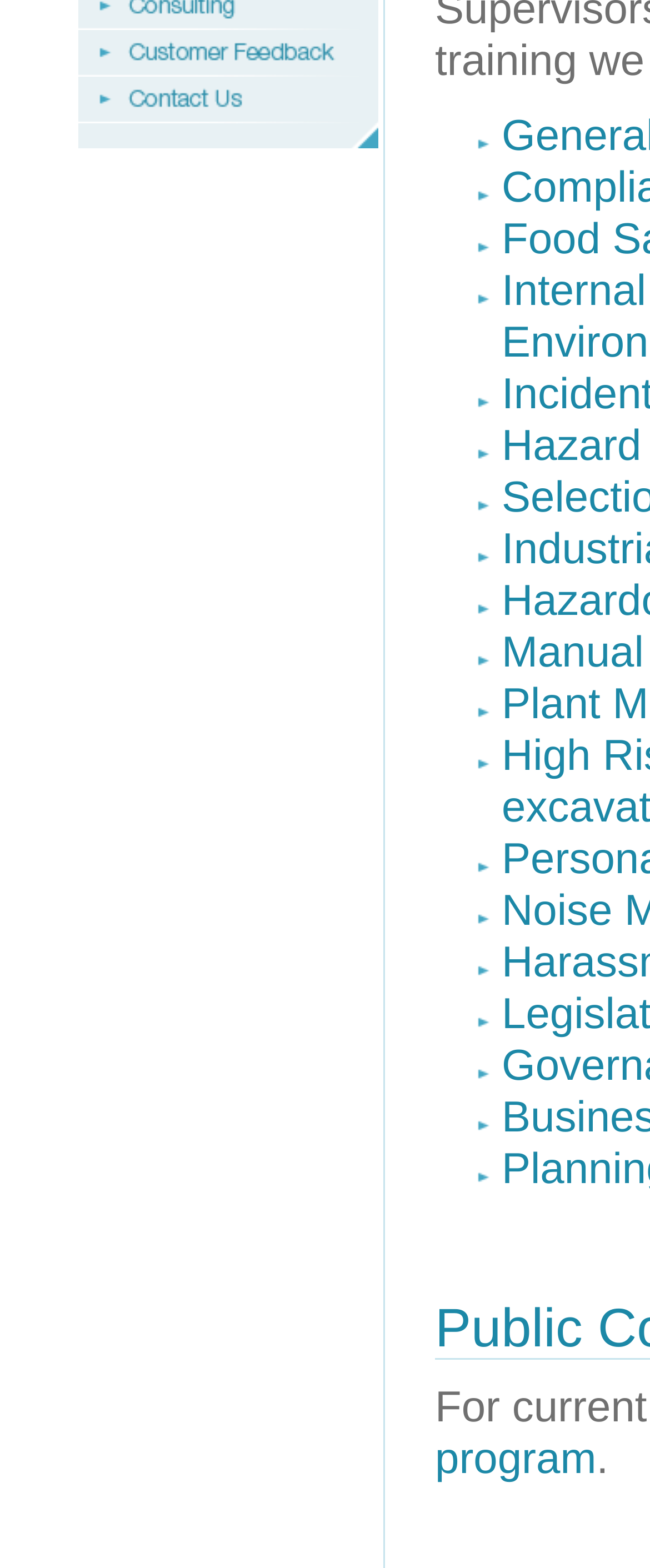Identify and provide the bounding box for the element described by: "alt="HSRII"".

None